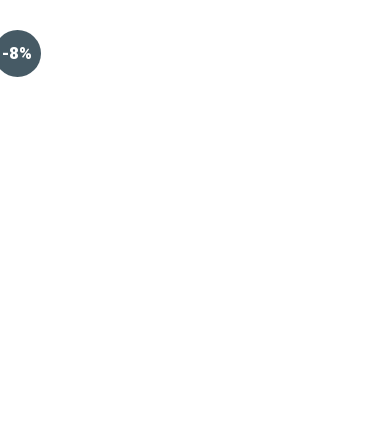What is the purpose of the gate?
Look at the image and respond to the question as thoroughly as possible.

According to the caption, the stainless steel boundary gate model aims to provide quality and longevity, making it a valuable addition to any property needing security enhancements, implying its purpose is to enhance security.